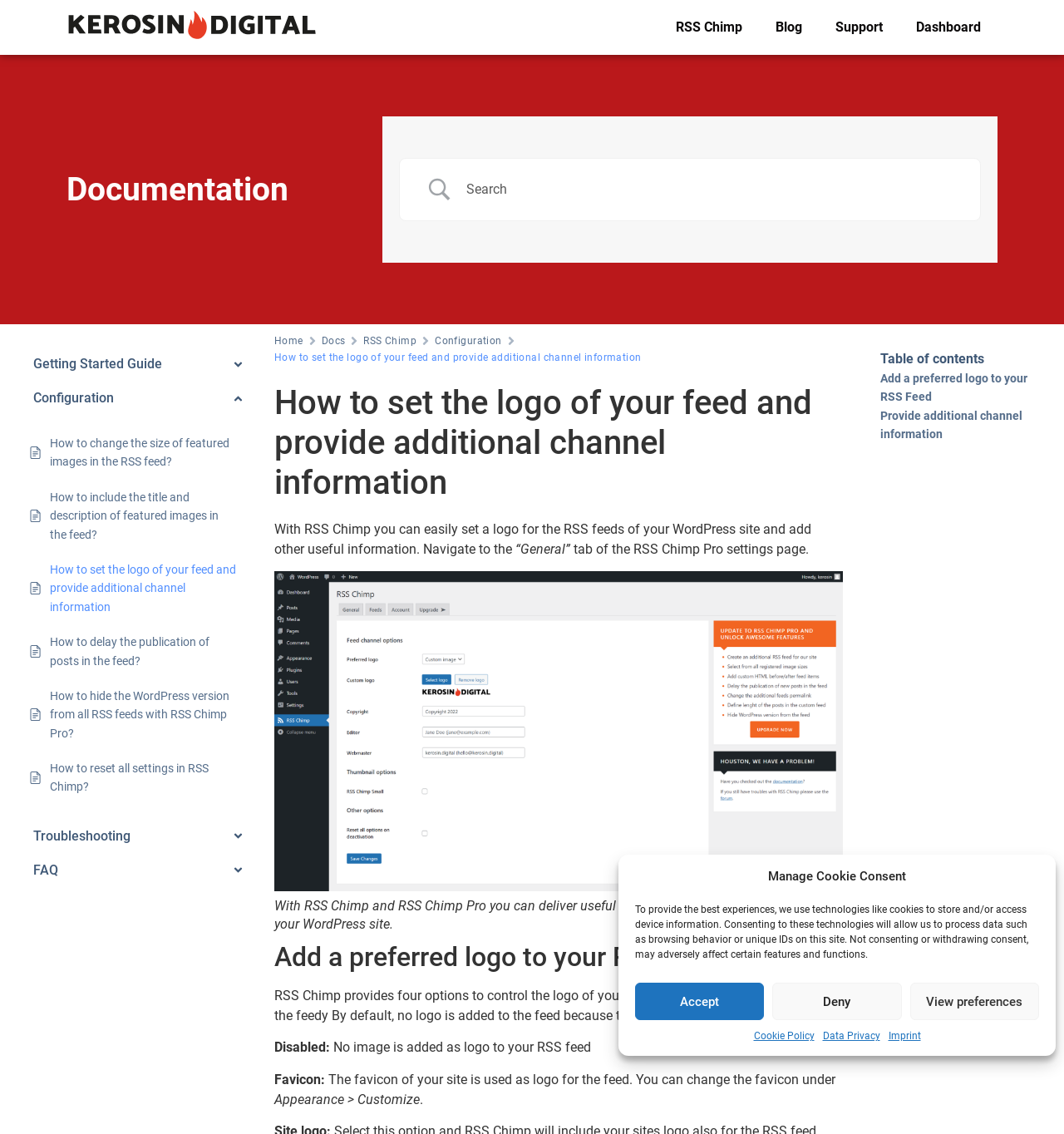Locate the headline of the webpage and generate its content.

How to set the logo of your feed and provide additional channel information